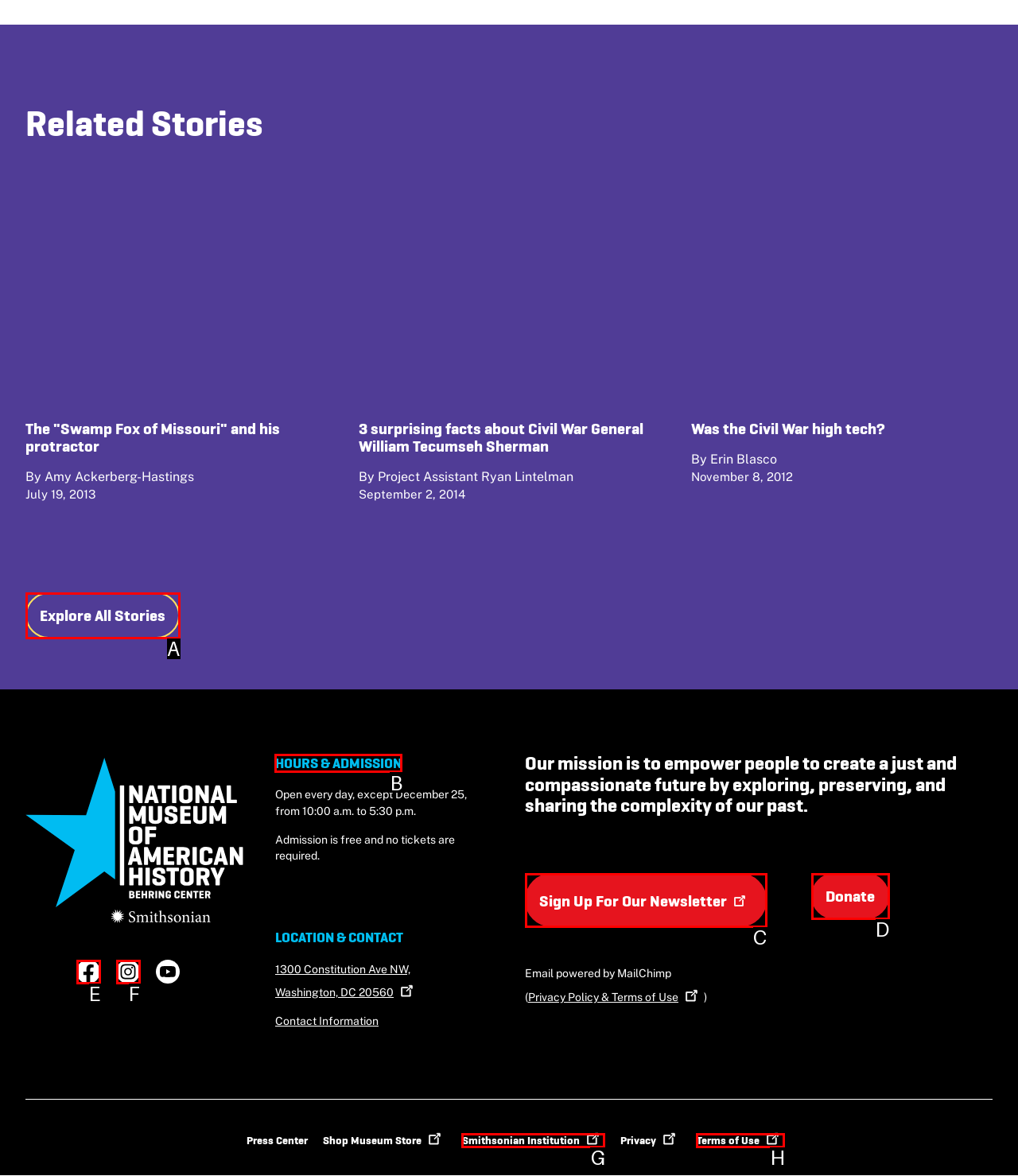Please indicate which HTML element to click in order to fulfill the following task: Check HOURS & ADMISSION Respond with the letter of the chosen option.

B